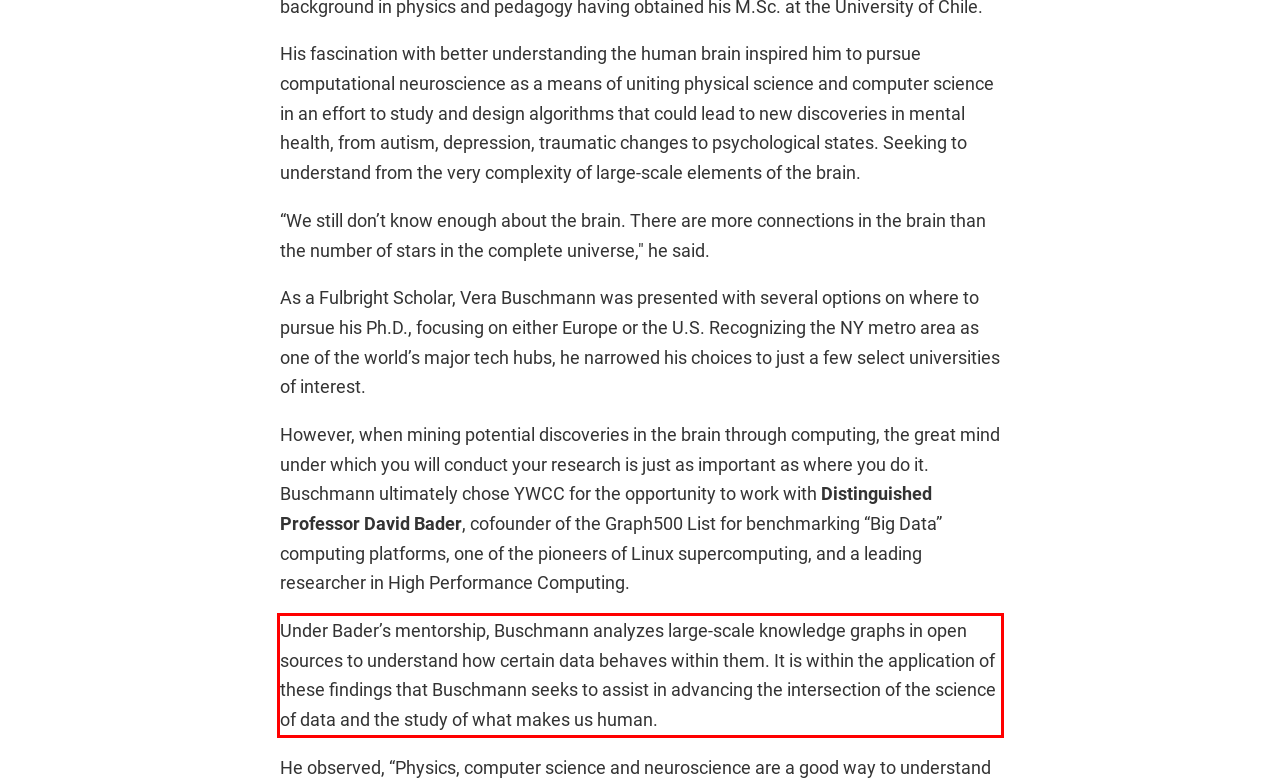Please look at the webpage screenshot and extract the text enclosed by the red bounding box.

Under Bader’s mentorship, Buschmann analyzes large-scale knowledge graphs in open sources to understand how certain data behaves within them. It is within the application of these findings that Buschmann seeks to assist in advancing the intersection of the science of data and the study of what makes us human.